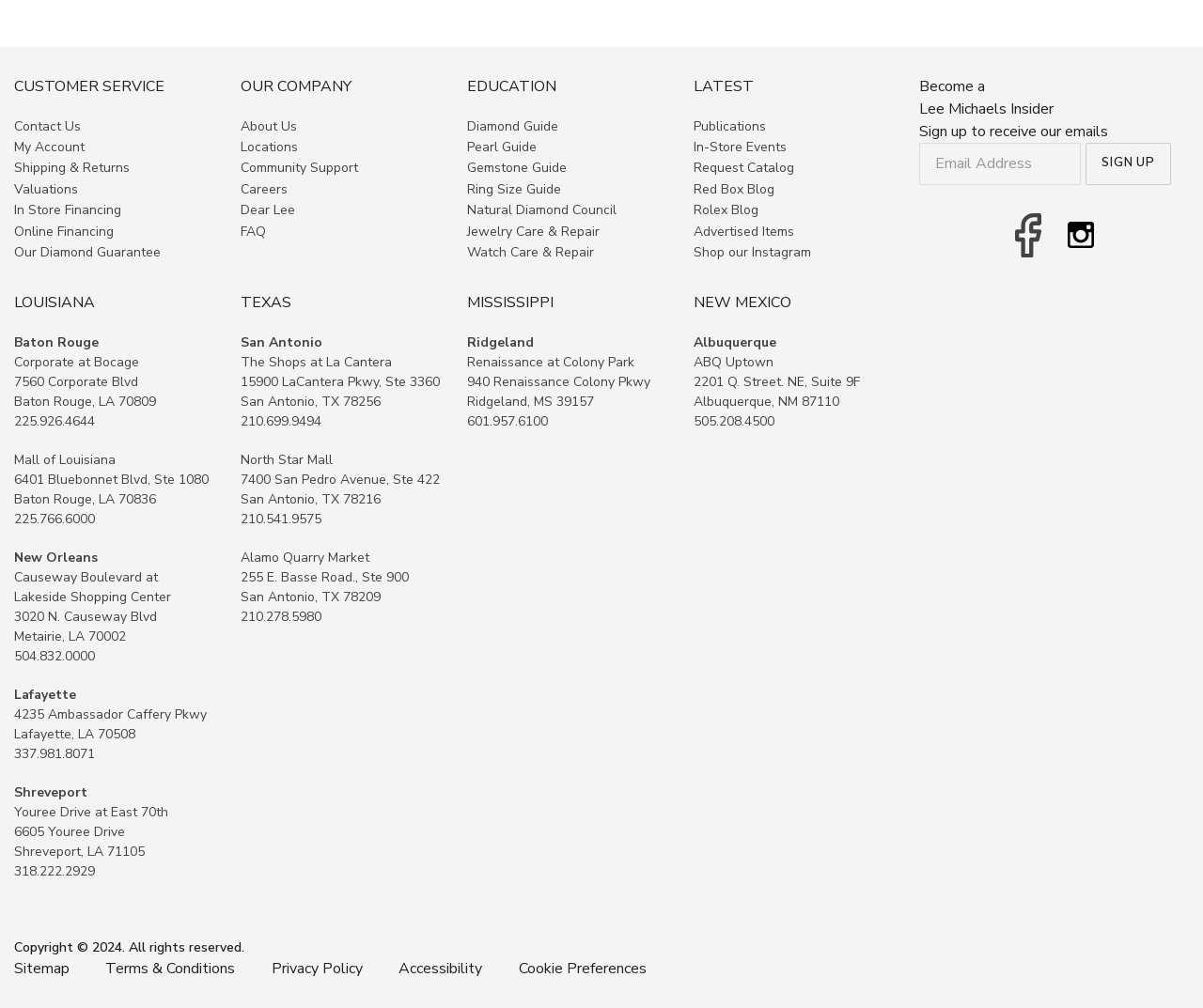Based on the image, please elaborate on the answer to the following question:
What is the format of the addresses listed under each location?

By analyzing the addresses listed under each location, we can see that they follow a consistent format of street address, city, state, and zip code, such as '7560 Corporate Blvd, Baton Rouge, LA 70809'.